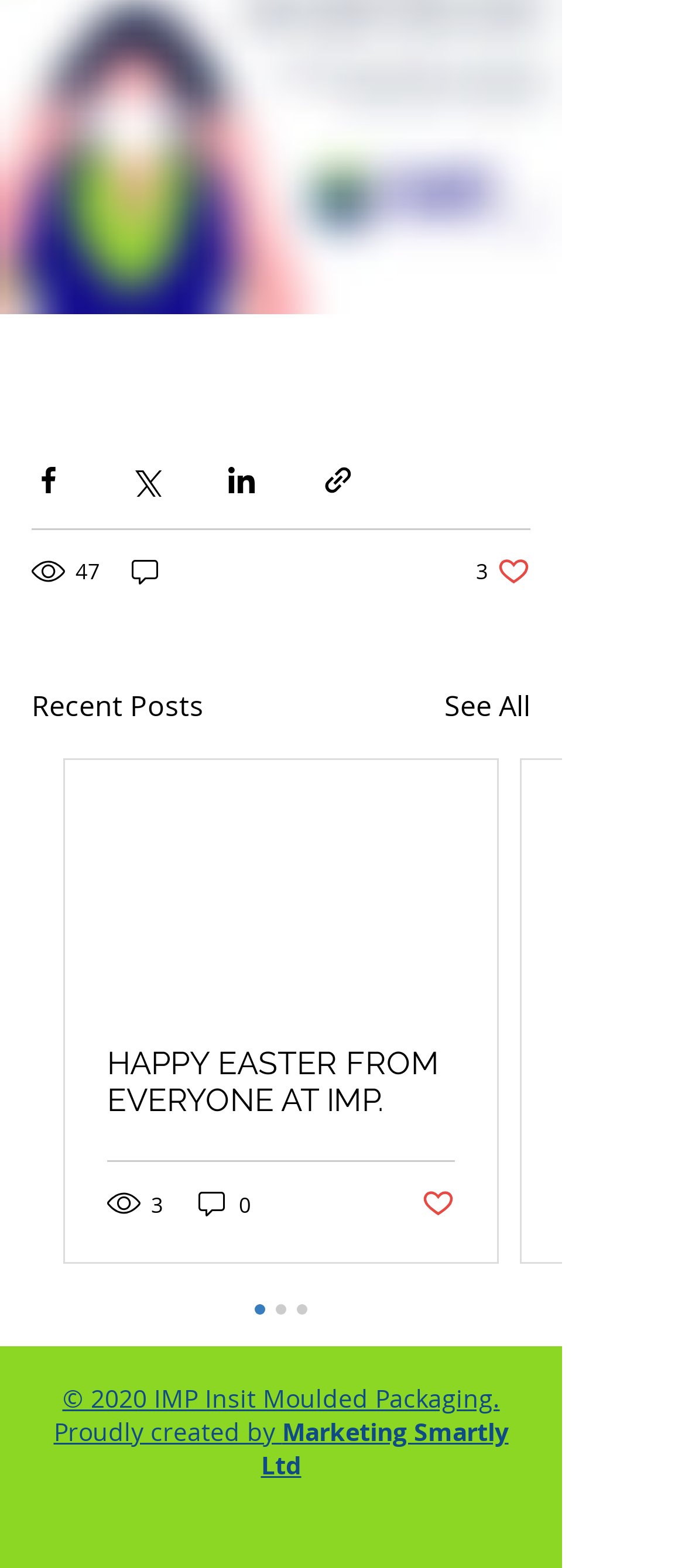Identify the bounding box coordinates of the section to be clicked to complete the task described by the following instruction: "See all posts". The coordinates should be four float numbers between 0 and 1, formatted as [left, top, right, bottom].

[0.649, 0.436, 0.774, 0.463]